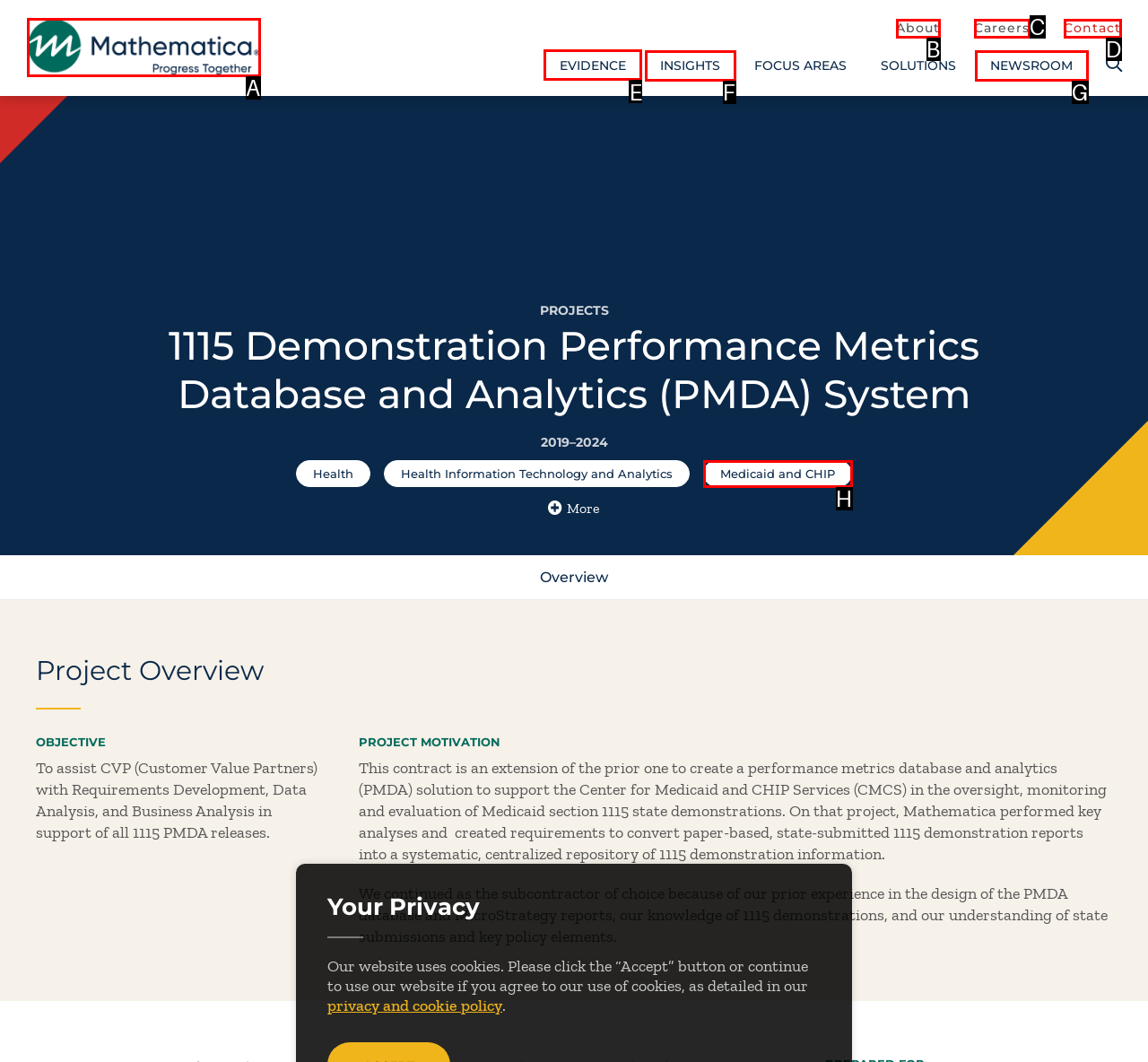Select the proper HTML element to perform the given task: View the EVIDENCE section Answer with the corresponding letter from the provided choices.

E